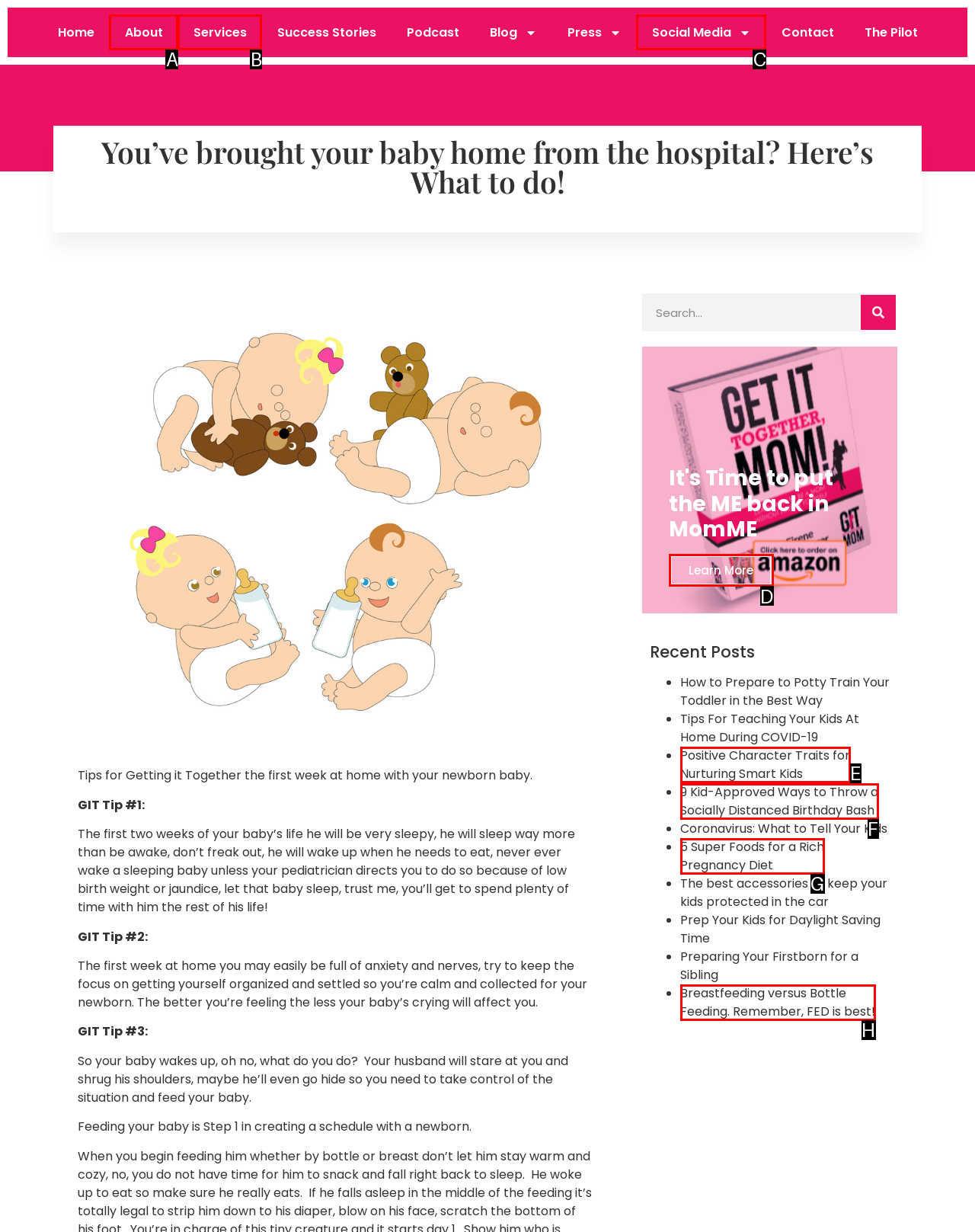Select the proper HTML element to perform the given task: Learn more about the 'Get it Together Mom Book' Answer with the corresponding letter from the provided choices.

D